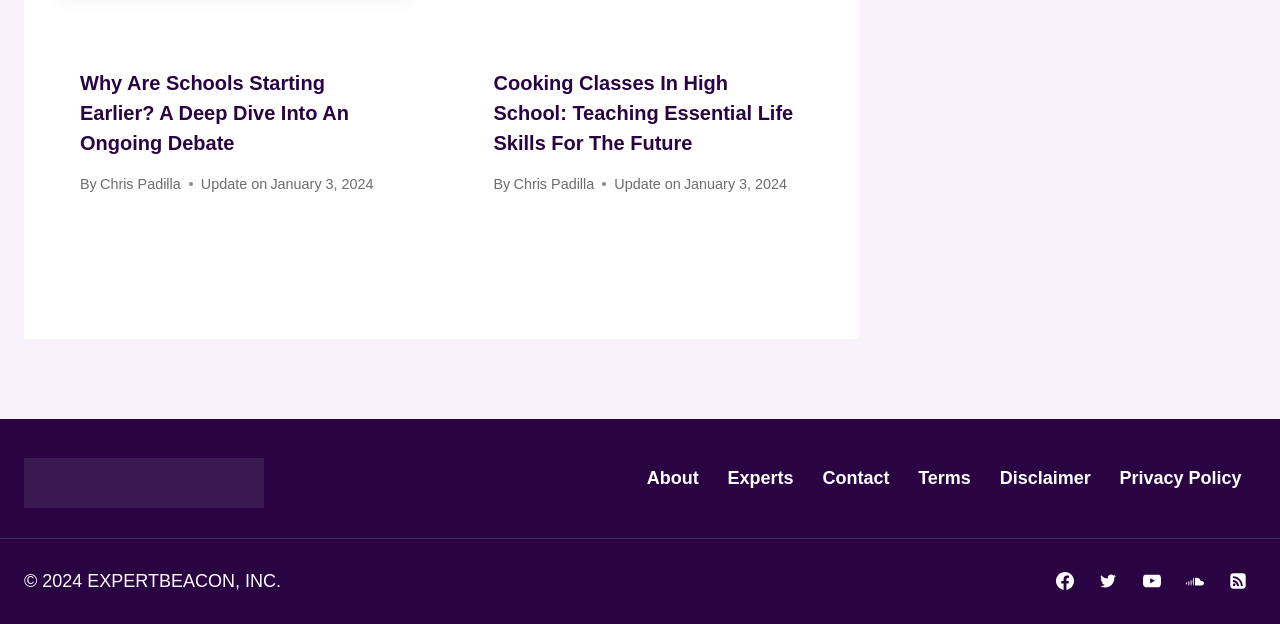Determine the bounding box coordinates of the region that needs to be clicked to achieve the task: "Visit the about page".

[0.494, 0.742, 0.557, 0.791]